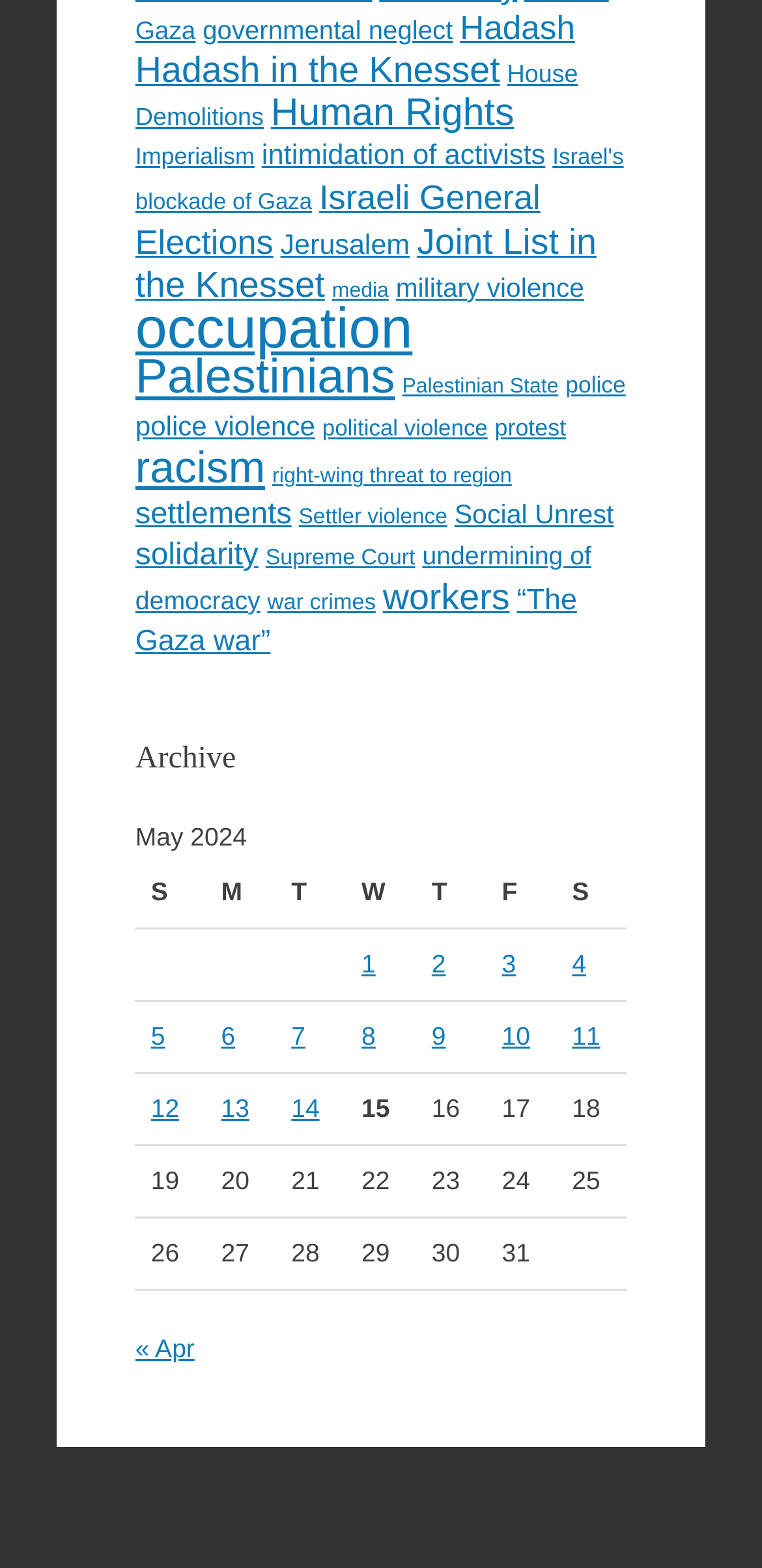What is the topic of the link with the most items?
Provide a concise answer using a single word or phrase based on the image.

occupation